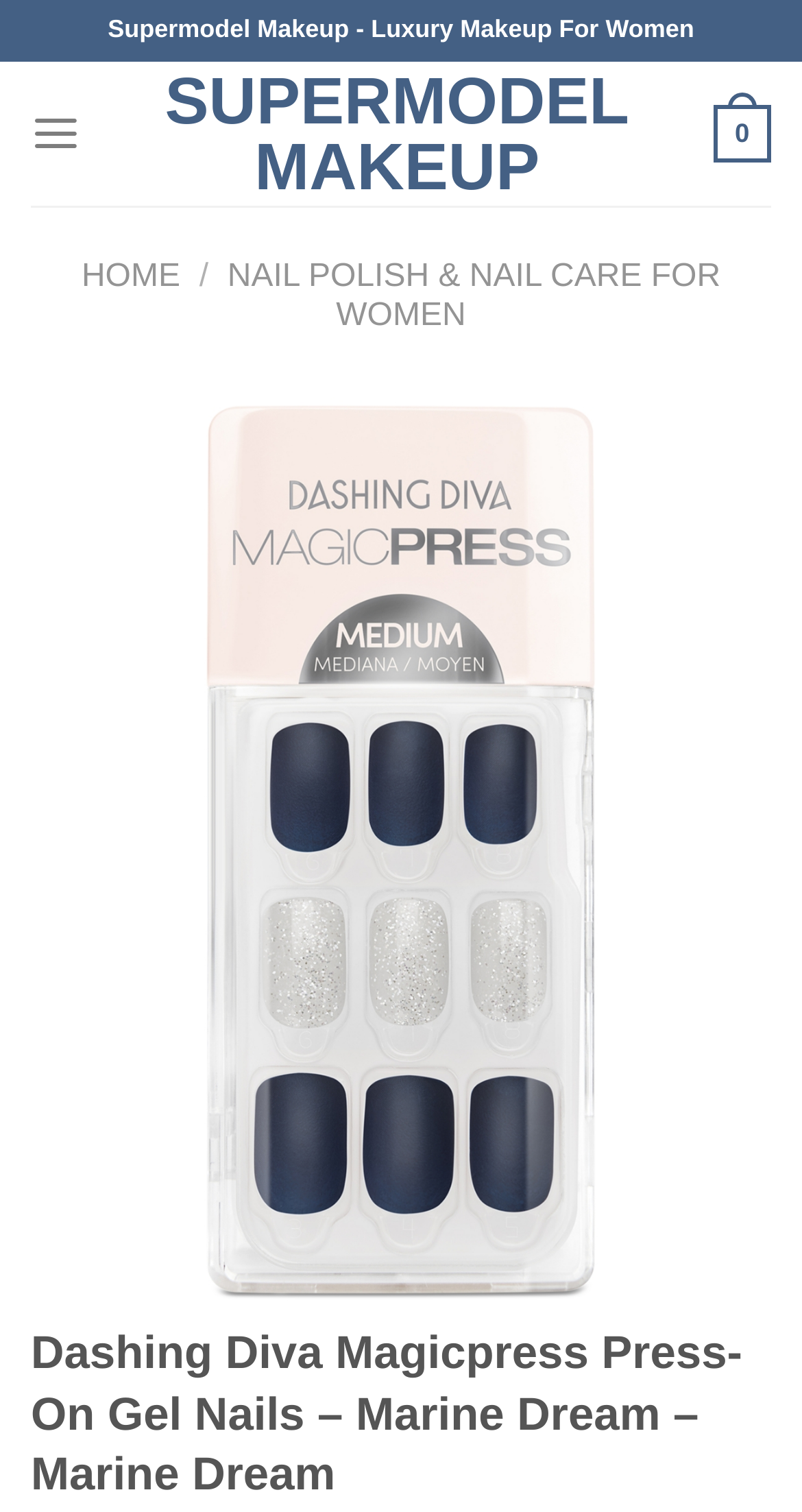Offer a meticulous caption that includes all visible features of the webpage.

The webpage appears to be a product page for Dashing Diva Magicpress Press-On Gel Nails in the "Marine Dream" style. At the top of the page, there is a header section with the brand name "Supermodel Makeup" and a link to the main menu. Below the header, there are navigation links to "HOME" and "NAIL POLISH & NAIL CARE FOR WOMEN".

The main content of the page is focused on the product, with a large image of the nail design taking up most of the page. The image is surrounded by a navigation section with "Previous" and "Next" buttons, although they are currently disabled. Above the image, there is a heading that repeats the product name.

At the very top of the page, there is a small link to "SUPERMODEL MAKEUP" and a link with the text "0", which is not clear what it refers to.